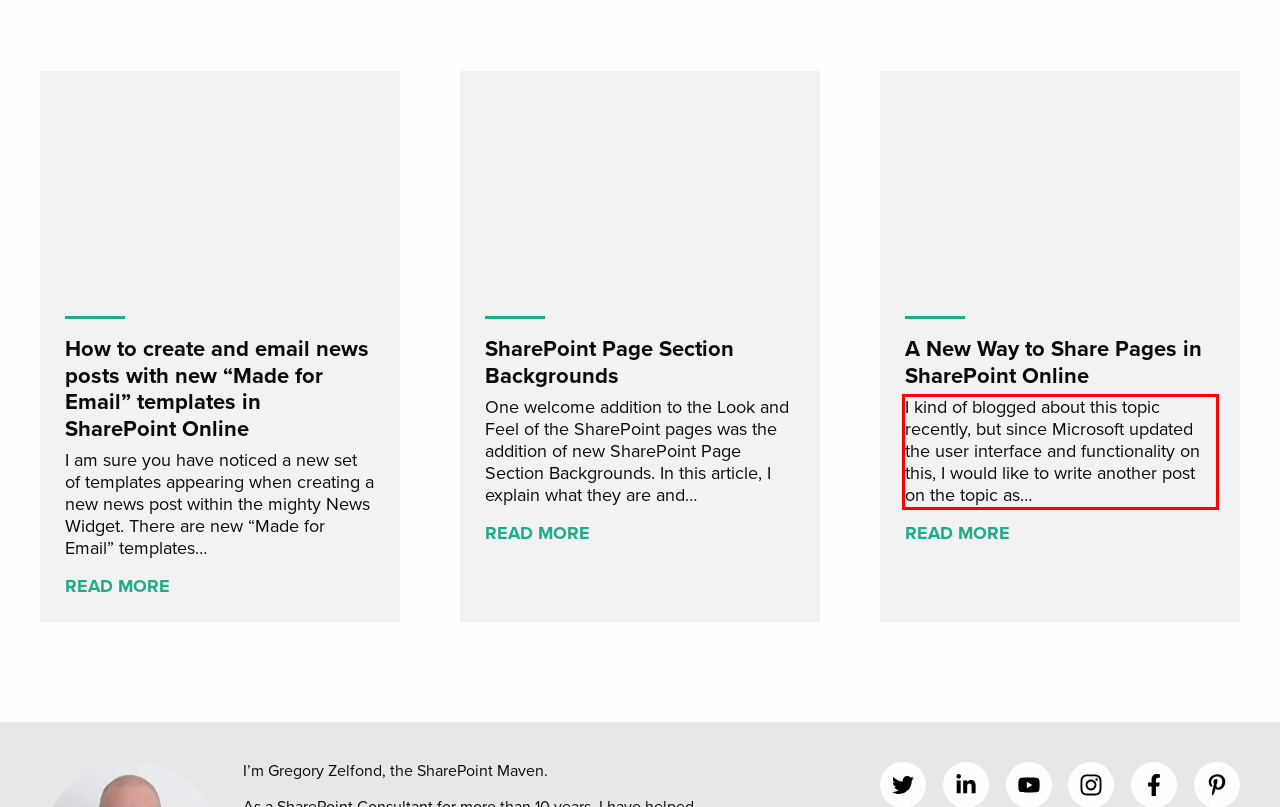Given a screenshot of a webpage with a red bounding box, extract the text content from the UI element inside the red bounding box.

I kind of blogged about this topic recently, but since Microsoft updated the user interface and functionality on this, I would like to write another post on the topic as…